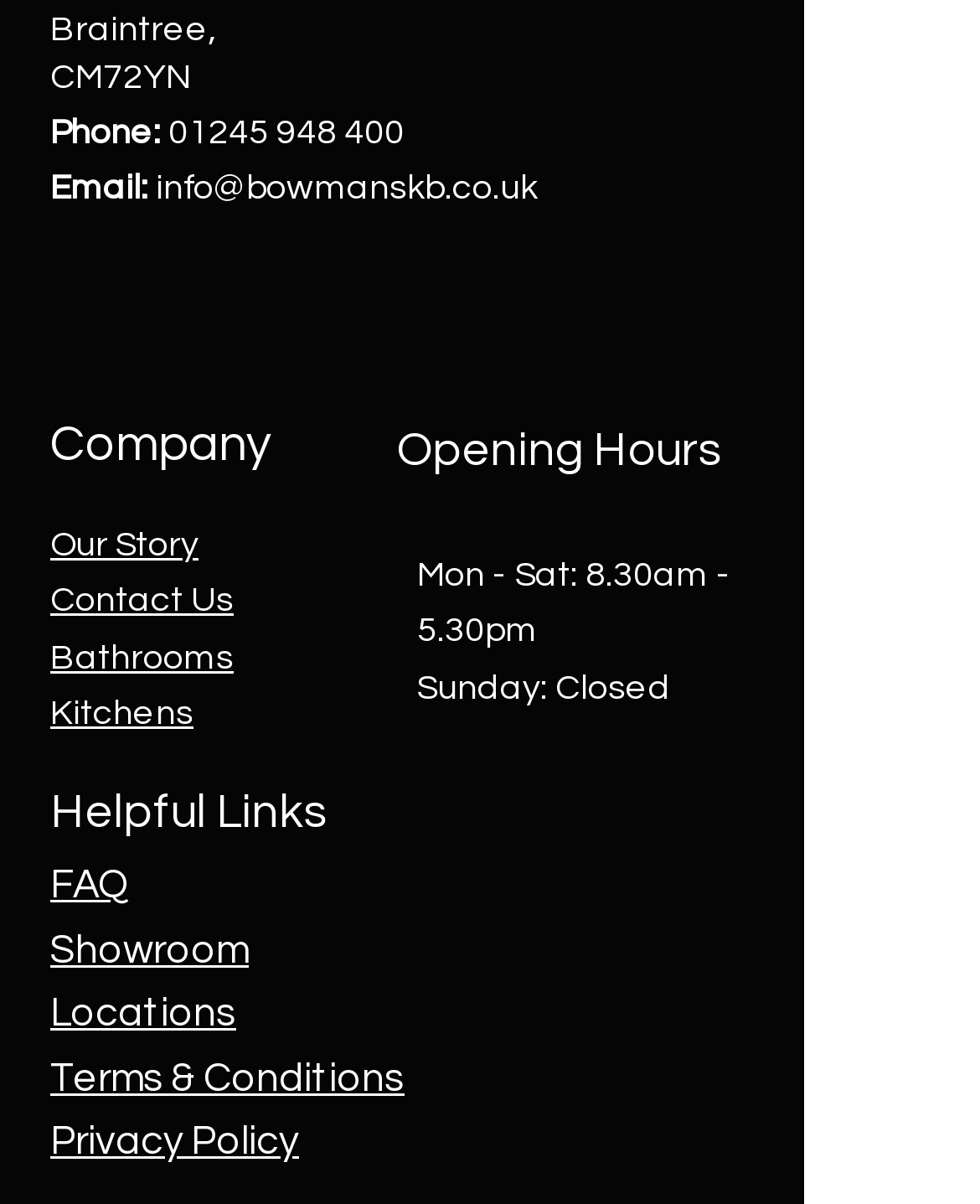What are the company's social media platforms?
Please give a detailed and elaborate answer to the question based on the image.

The social media platforms can be found in the 'Social Bar' section, which is a list element containing four link elements, each representing a different platform.